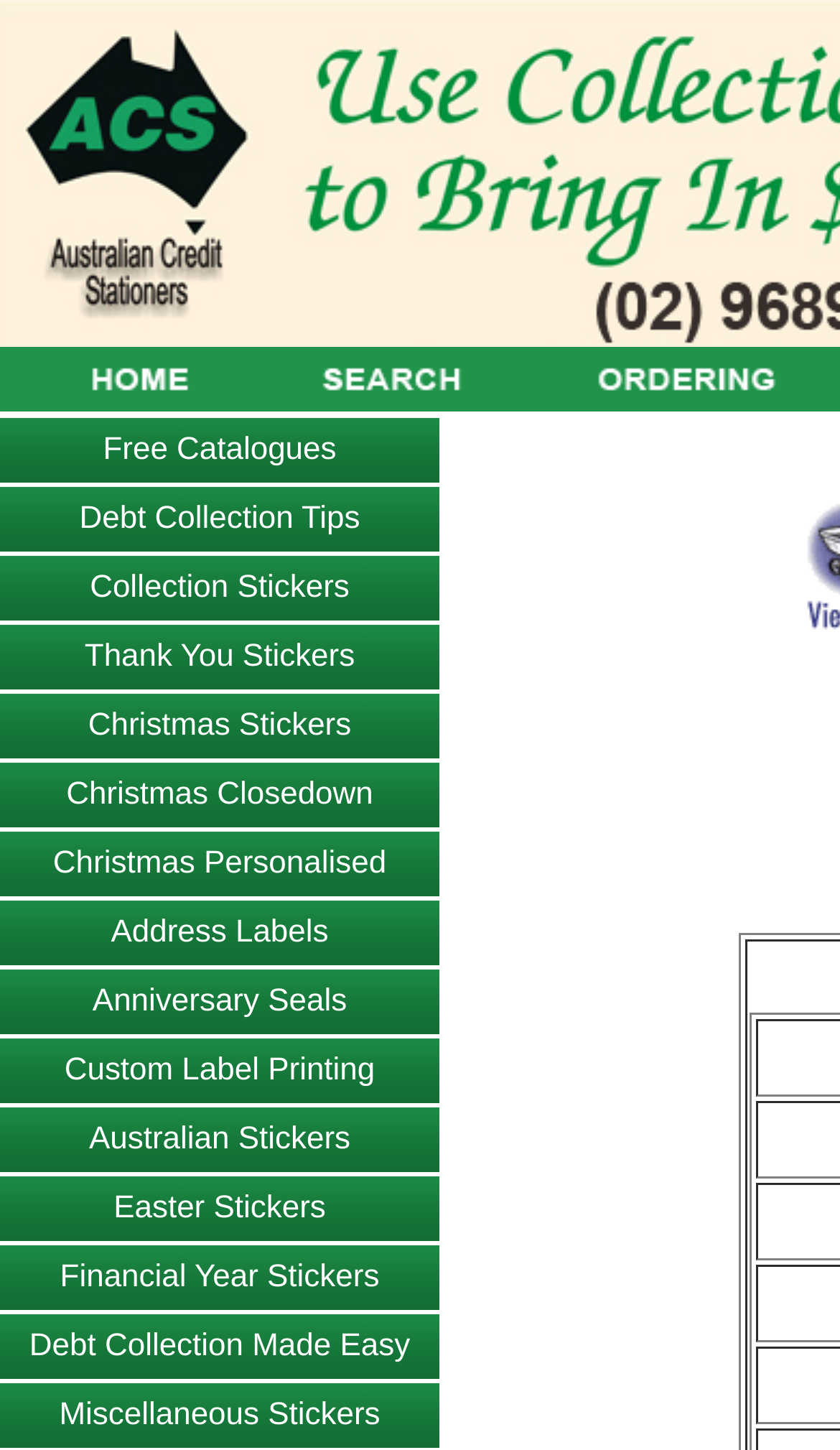Identify and provide the bounding box for the element described by: "Christmas Personalised".

[0.063, 0.584, 0.46, 0.608]